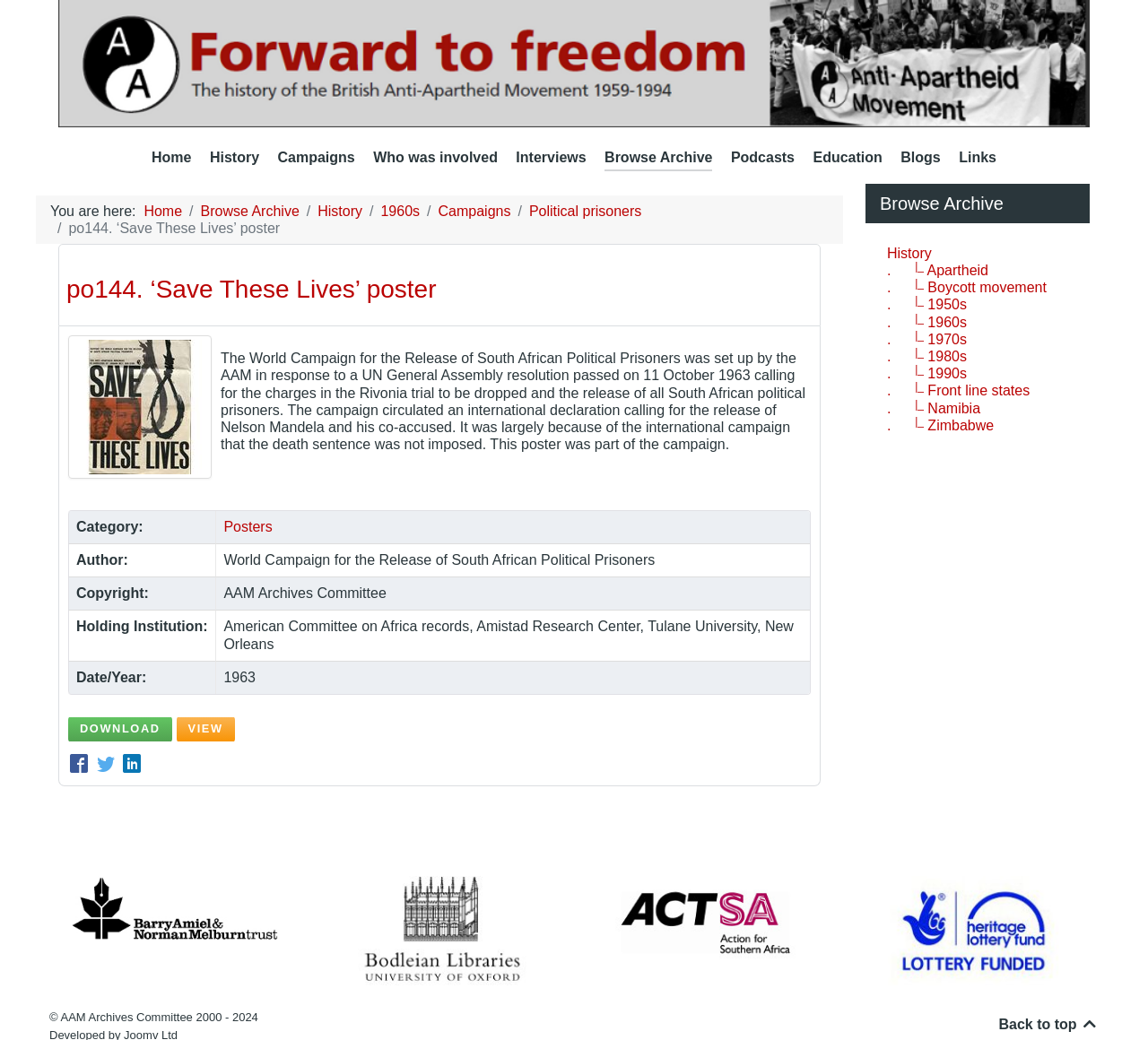Use a single word or phrase to answer the question:
What is the category of the poster?

Posters